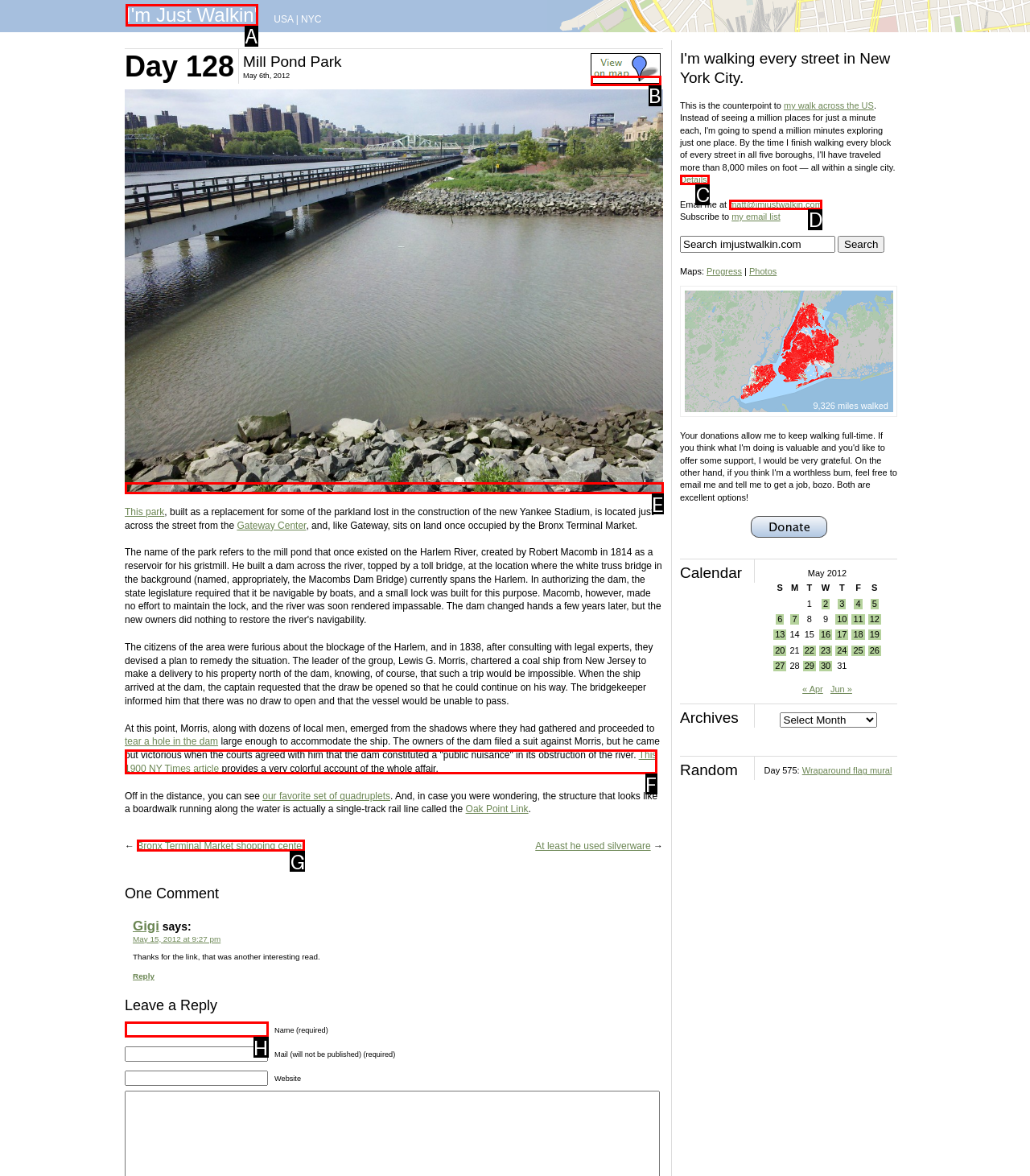Match the HTML element to the given description: matt@imjustwalkin.com
Indicate the option by its letter.

D